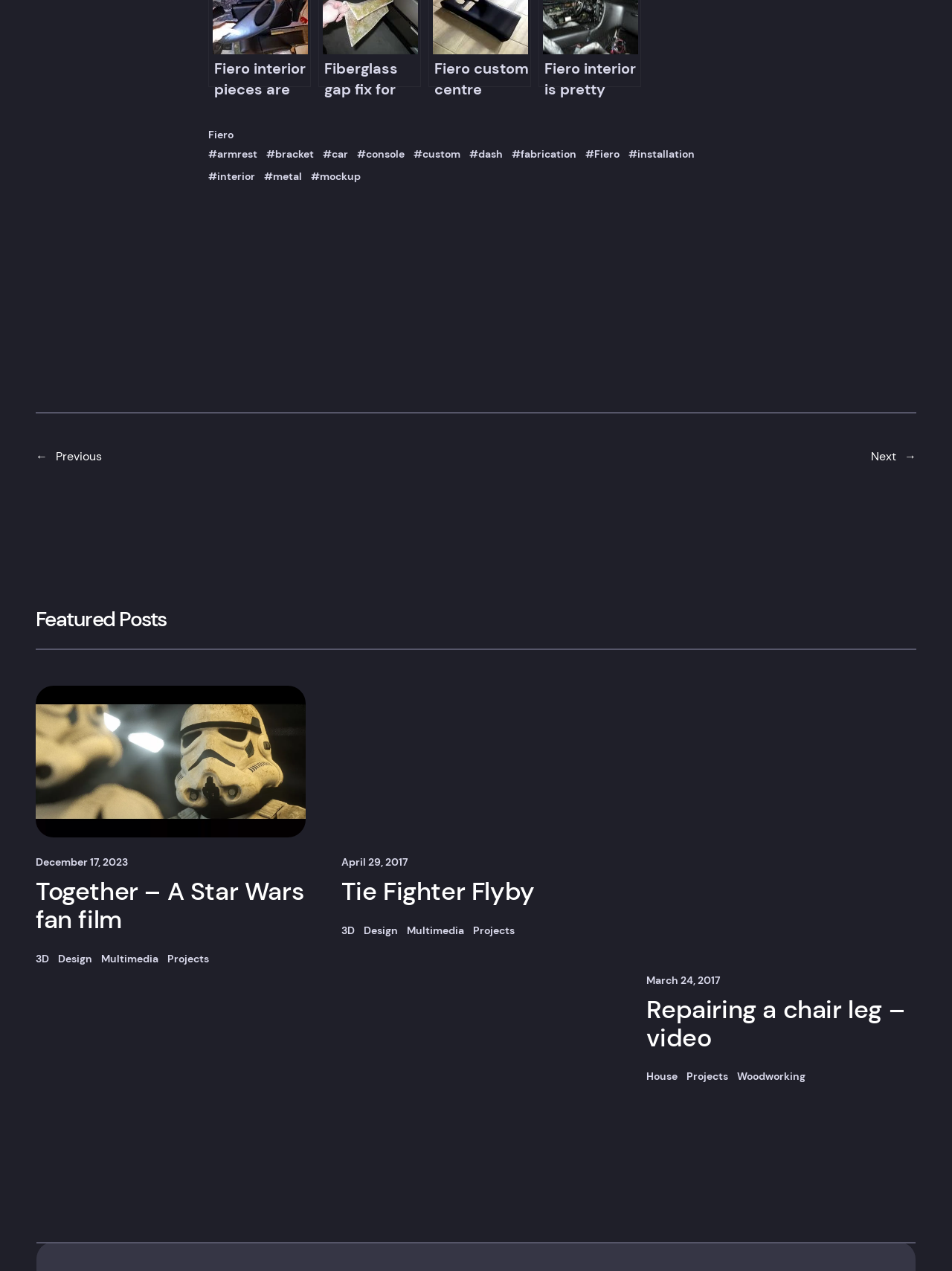Determine the bounding box coordinates of the UI element described below. Use the format (top-left x, top-left y, bottom-right x, bottom-right y) with floating point numbers between 0 and 1: fabrication

[0.538, 0.116, 0.605, 0.126]